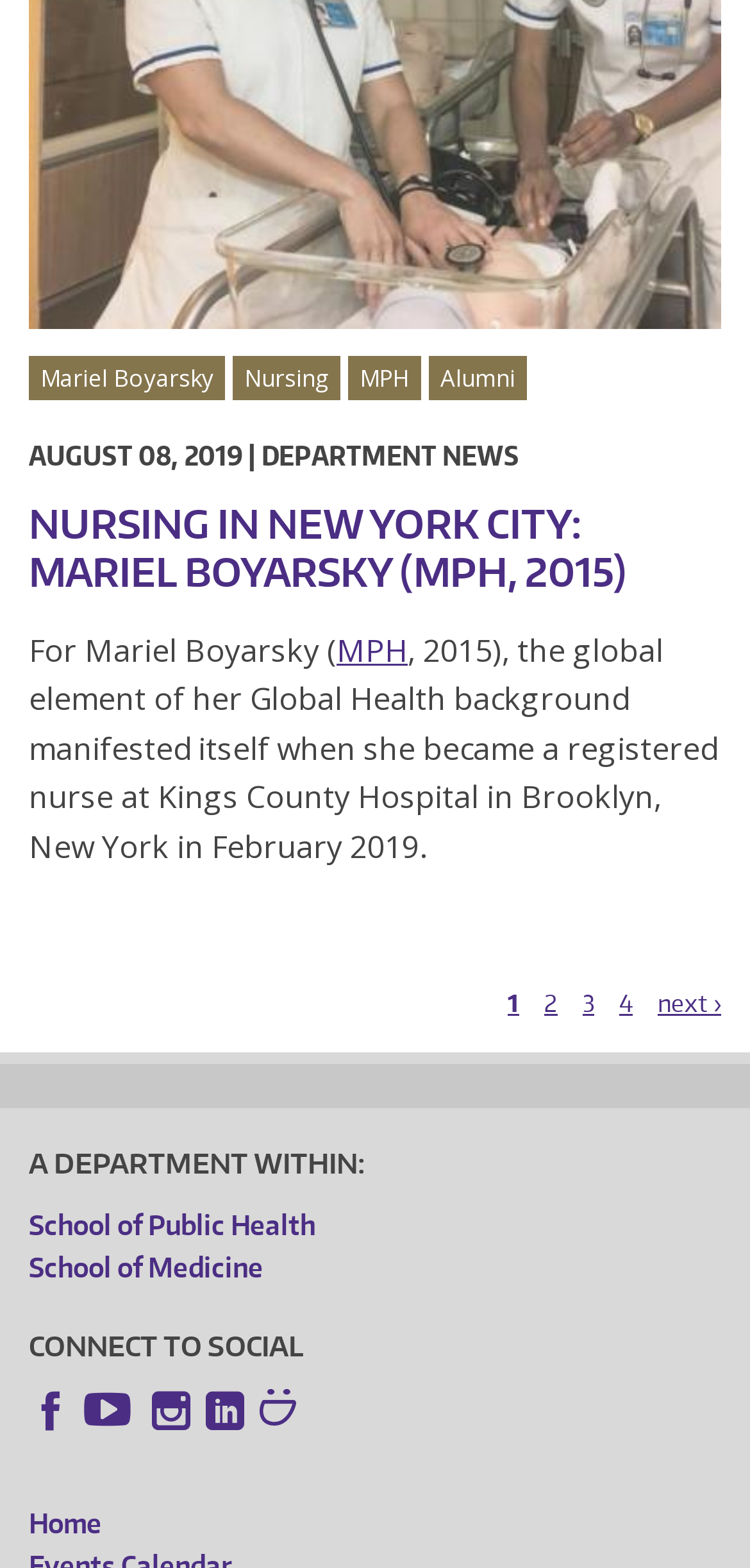Given the description School of Medicine, predict the bounding box coordinates of the UI element. Ensure the coordinates are in the format (top-left x, top-left y, bottom-right x, bottom-right y) and all values are between 0 and 1.

[0.038, 0.795, 0.962, 0.823]